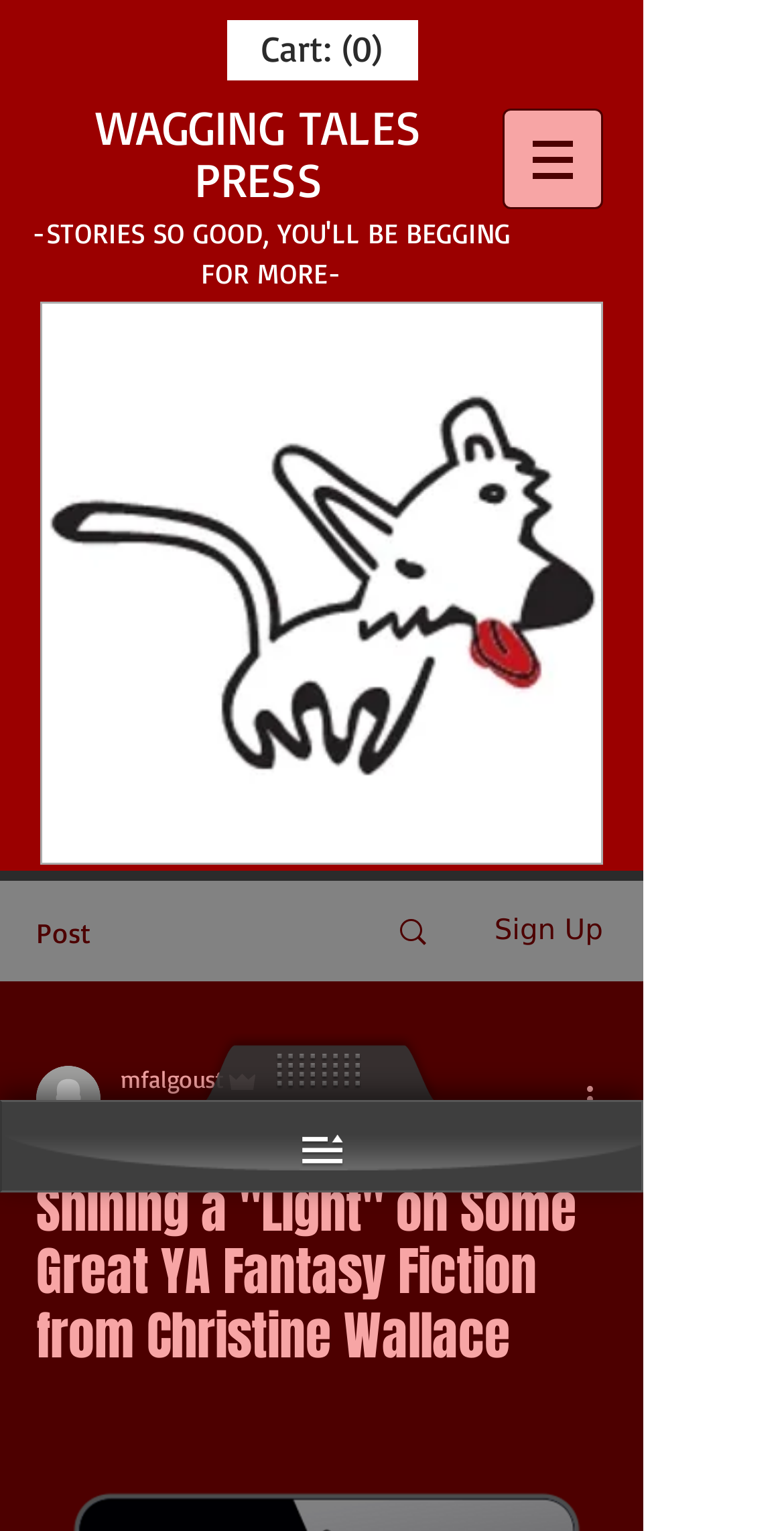Answer this question in one word or a short phrase: What is the date mentioned on the webpage?

May 29, 2023